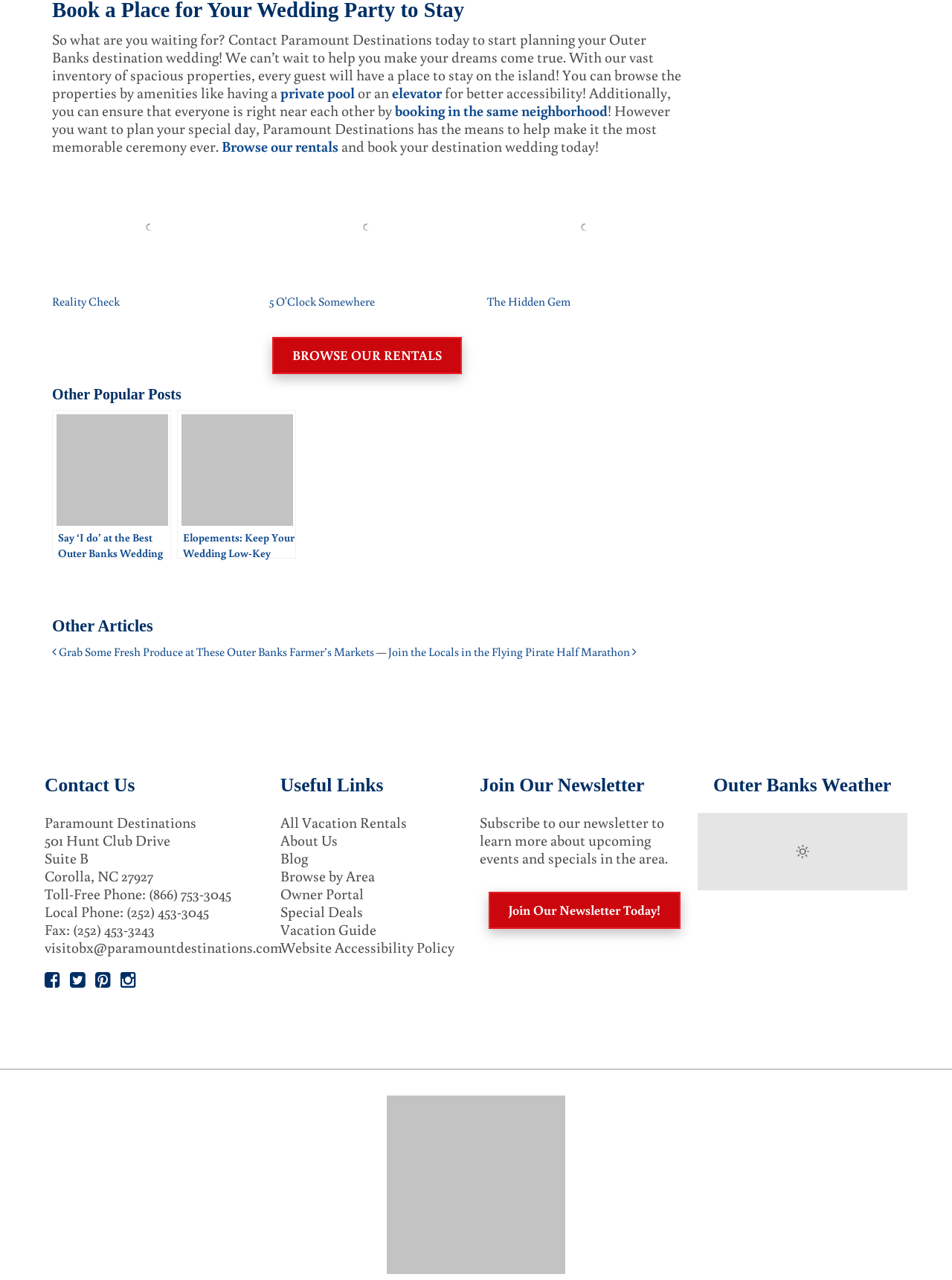Determine the bounding box coordinates of the target area to click to execute the following instruction: "Browse properties by amenities like having a private pool."

[0.295, 0.064, 0.373, 0.079]